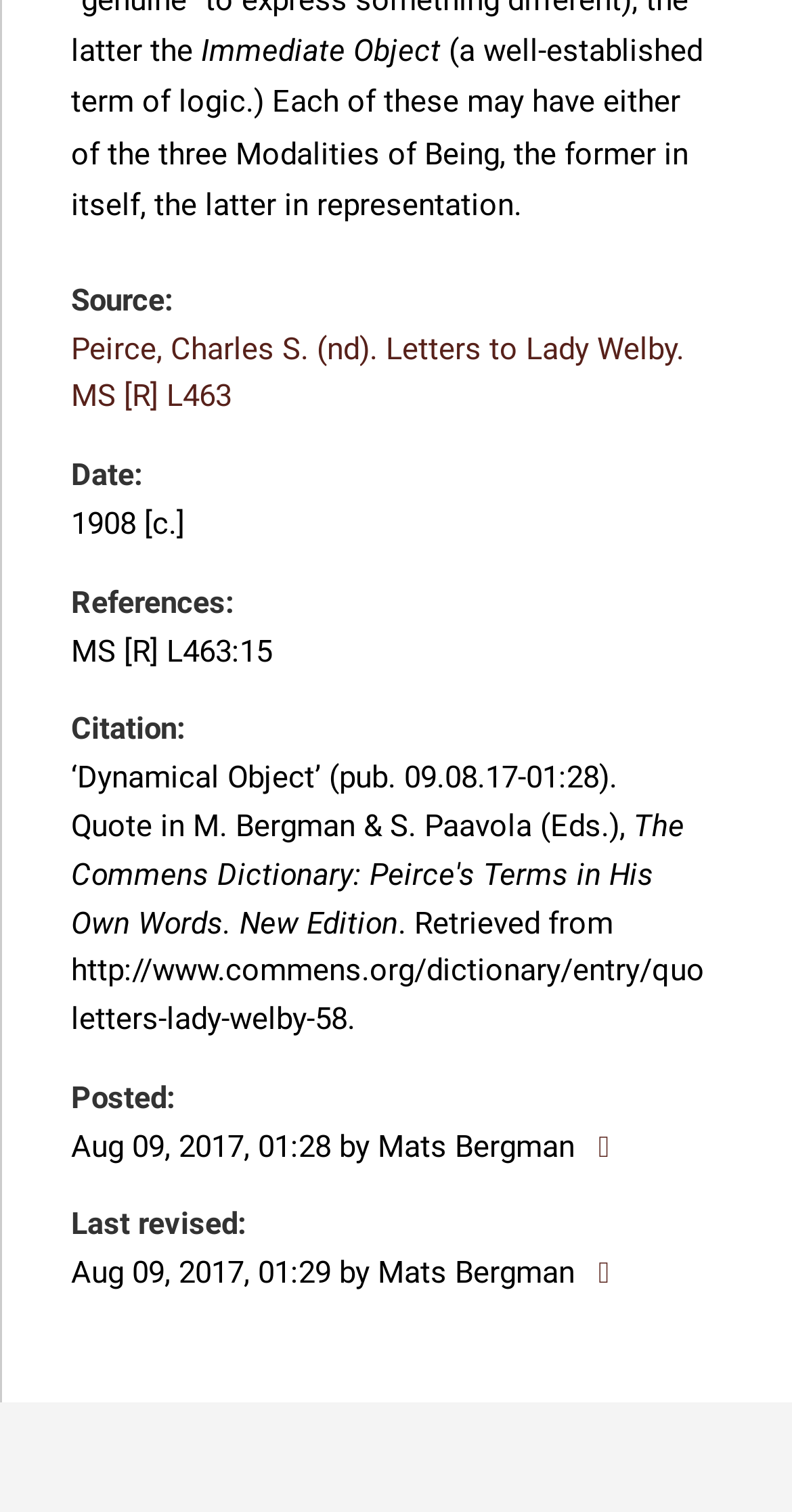Analyze the image and provide a detailed answer to the question: What is the citation of the quote?

The citation can be found next to the 'Citation:' label, which is located below the 'References:' label.